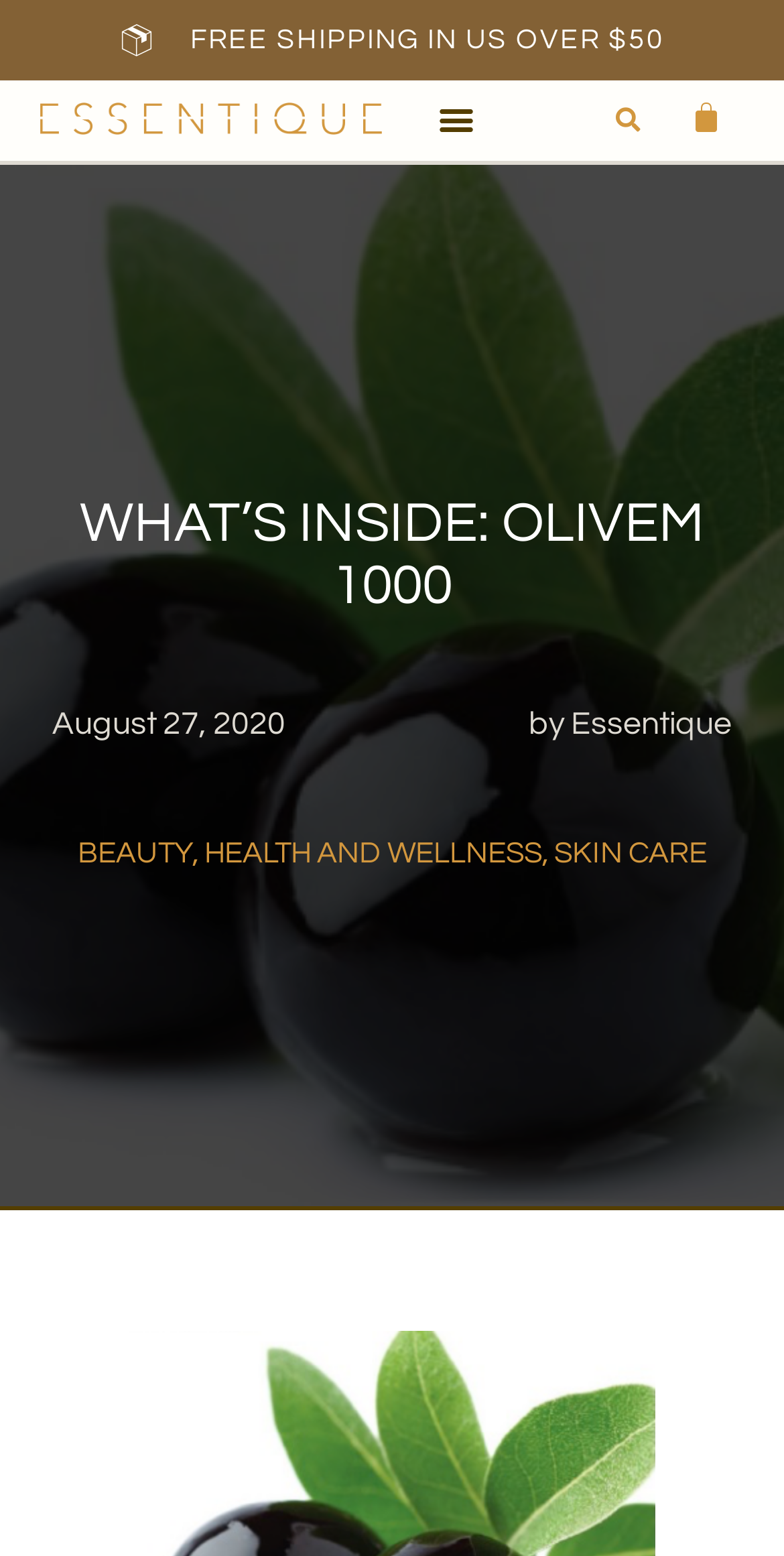Please determine the main heading text of this webpage.

WHAT’S INSIDE: OLIVEM 1000